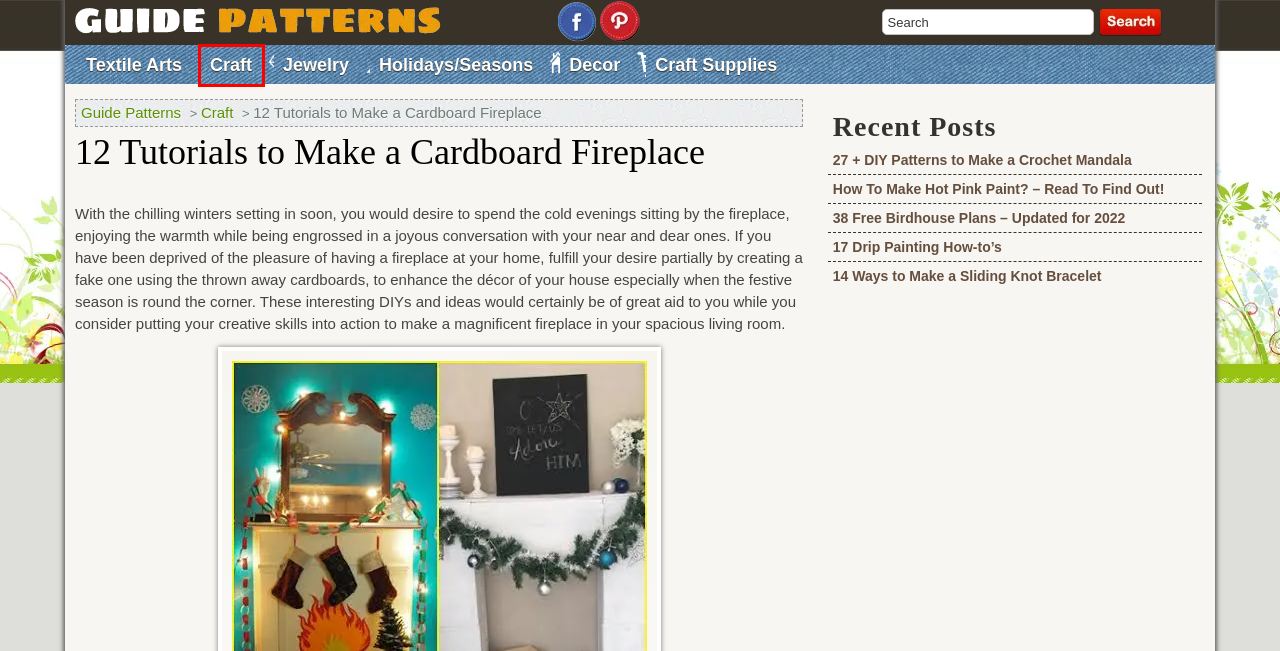A screenshot of a webpage is given, marked with a red bounding box around a UI element. Please select the most appropriate webpage description that fits the new page after clicking the highlighted element. Here are the candidates:
A. 17 Drip Painting How-to’s - Guide Patterns
B. 14 Ways to Make a Sliding Knot Bracelet - Guide Patterns
C. 27 + DIY Patterns to Make a Crochet Mandala - Guide Patterns
D. 38 Free Birdhouse Plans - Updated for 2022 - Guide Patterns
E. Jewelry Archives - Guide Patterns
F. Guide Patterns -
G. Craft Archives - Guide Patterns
H. How To Make Hot Pink Paint? - Read To Find Out! - Guide Patterns

G